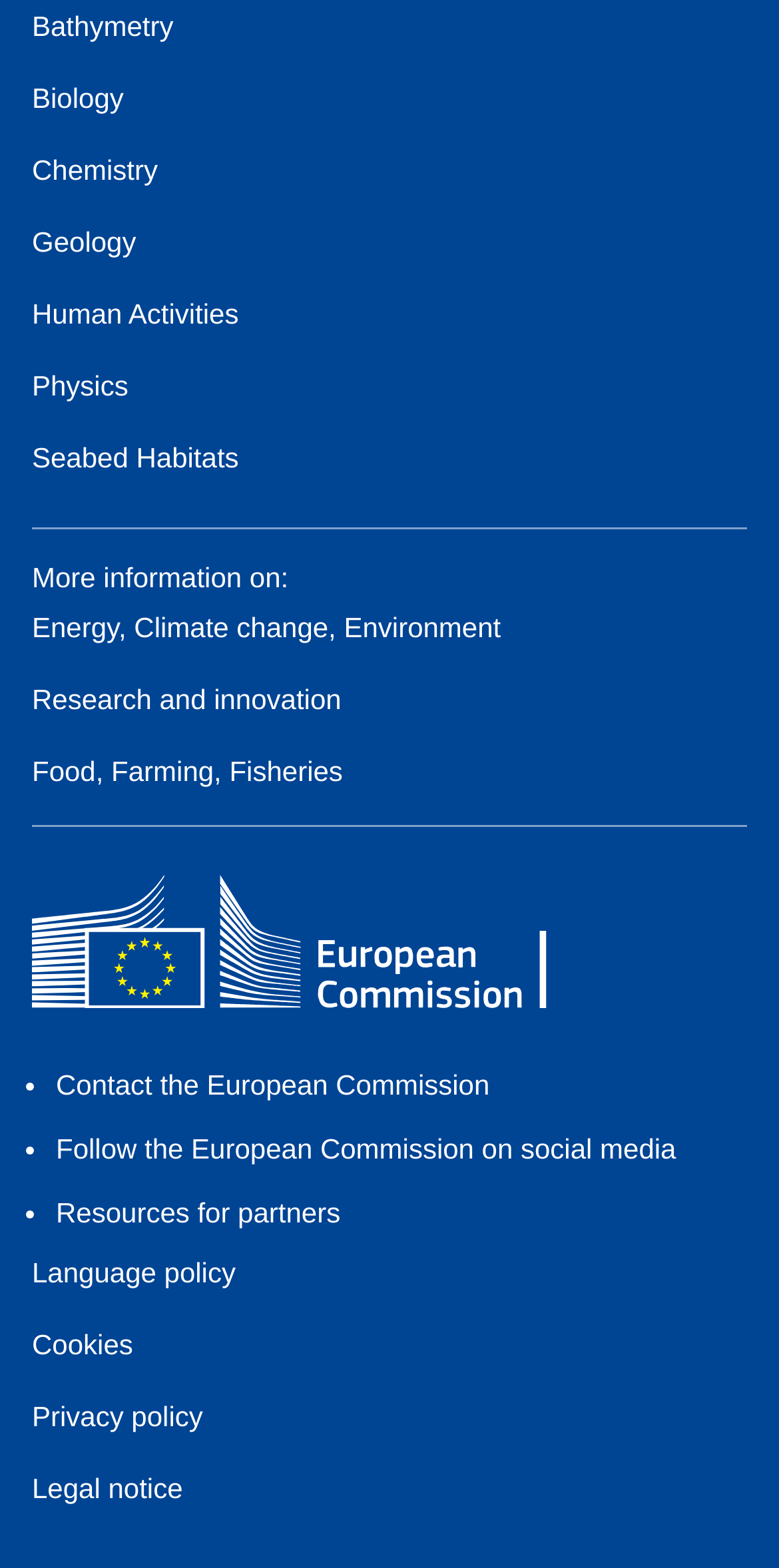What are the resources provided for partners?
Give a thorough and detailed response to the question.

The webpage contains a link to resources for partners, implying that the European Commission provides support or information for its partners or collaborators.